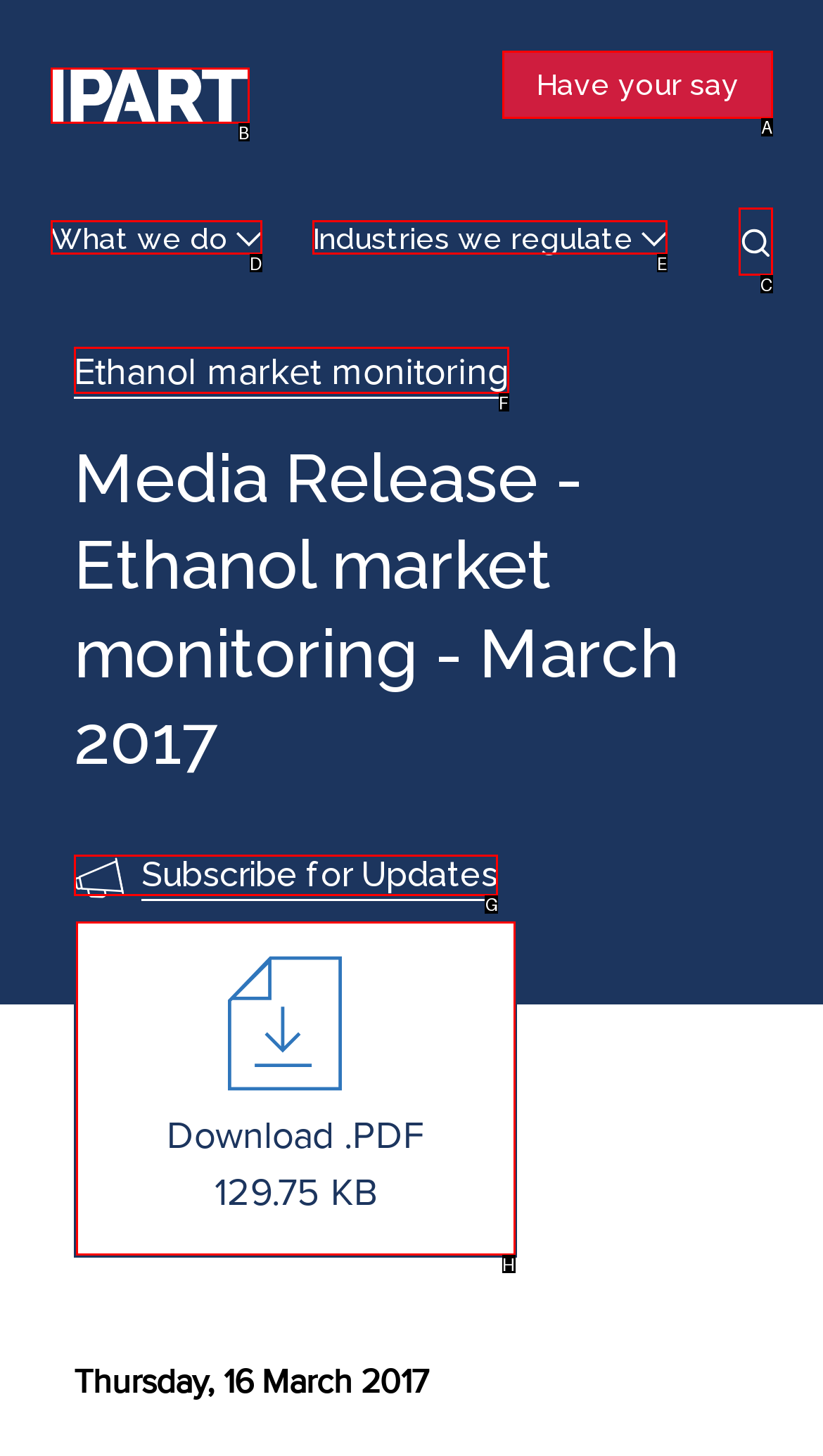Identify which lettered option completes the task: Subscribe for Updates. Provide the letter of the correct choice.

G